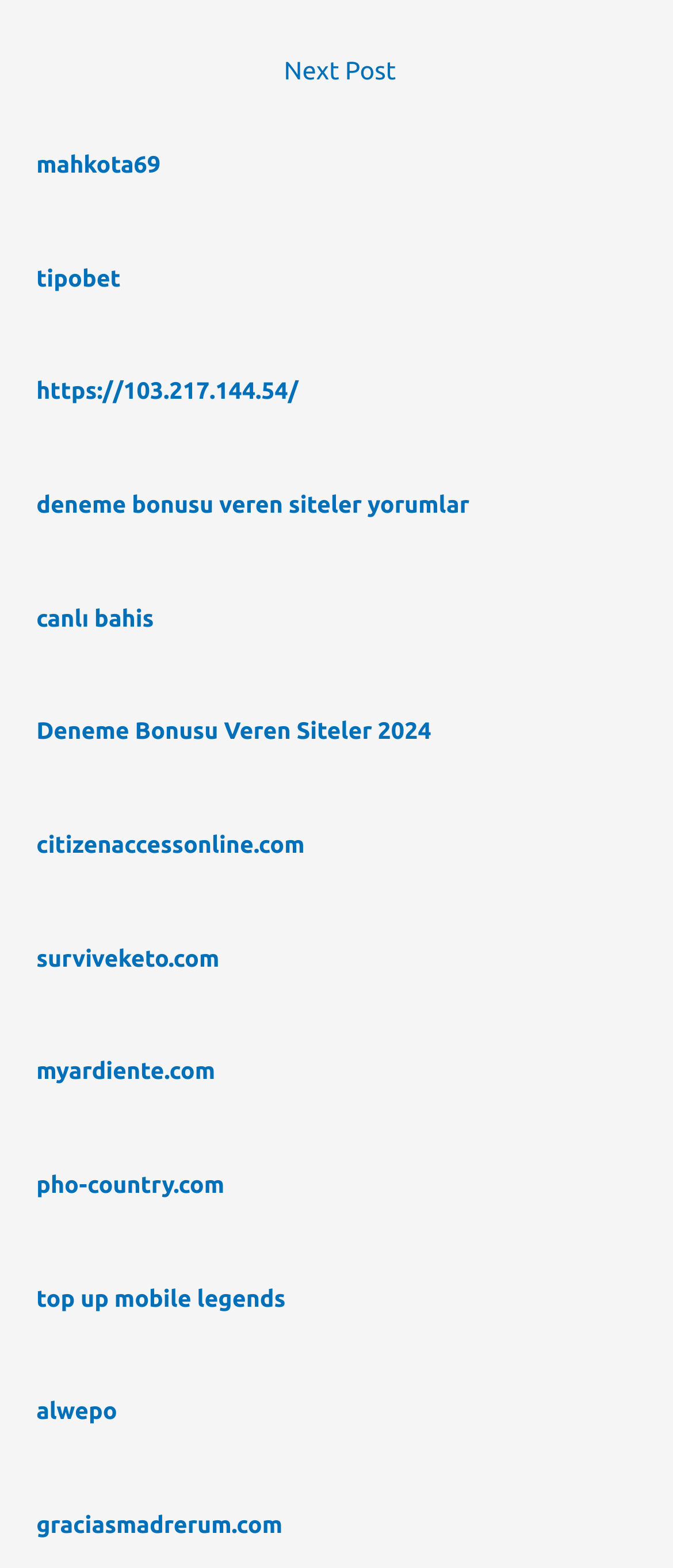Determine the bounding box coordinates (top-left x, top-left y, bottom-right x, bottom-right y) of the UI element described in the following text: canlı bahis

[0.054, 0.385, 0.229, 0.403]